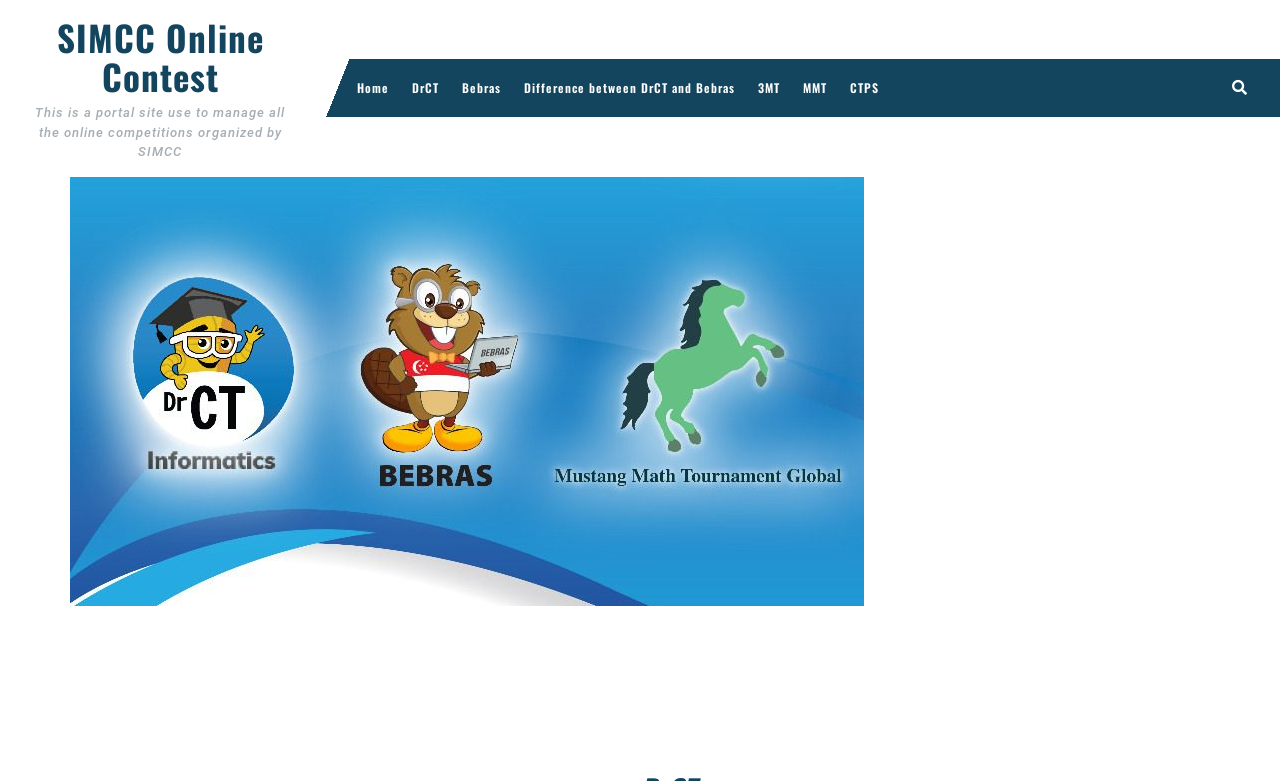Find the coordinates for the bounding box of the element with this description: "Difference between DrCT and Bebras".

[0.402, 0.076, 0.582, 0.15]